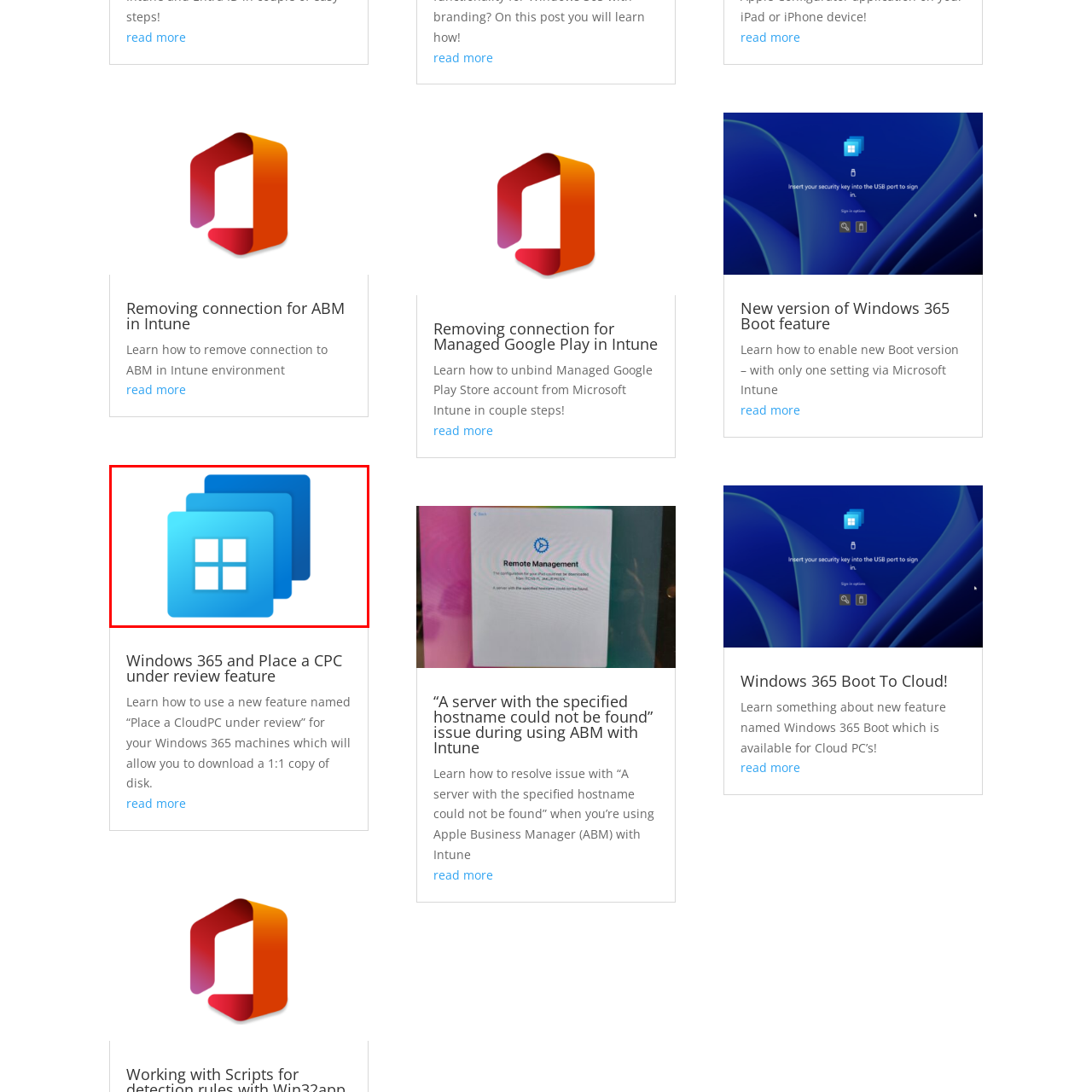Check the image highlighted in red, What is the purpose of the feature depicted in the icon?
 Please answer in a single word or phrase.

Enhance user experience